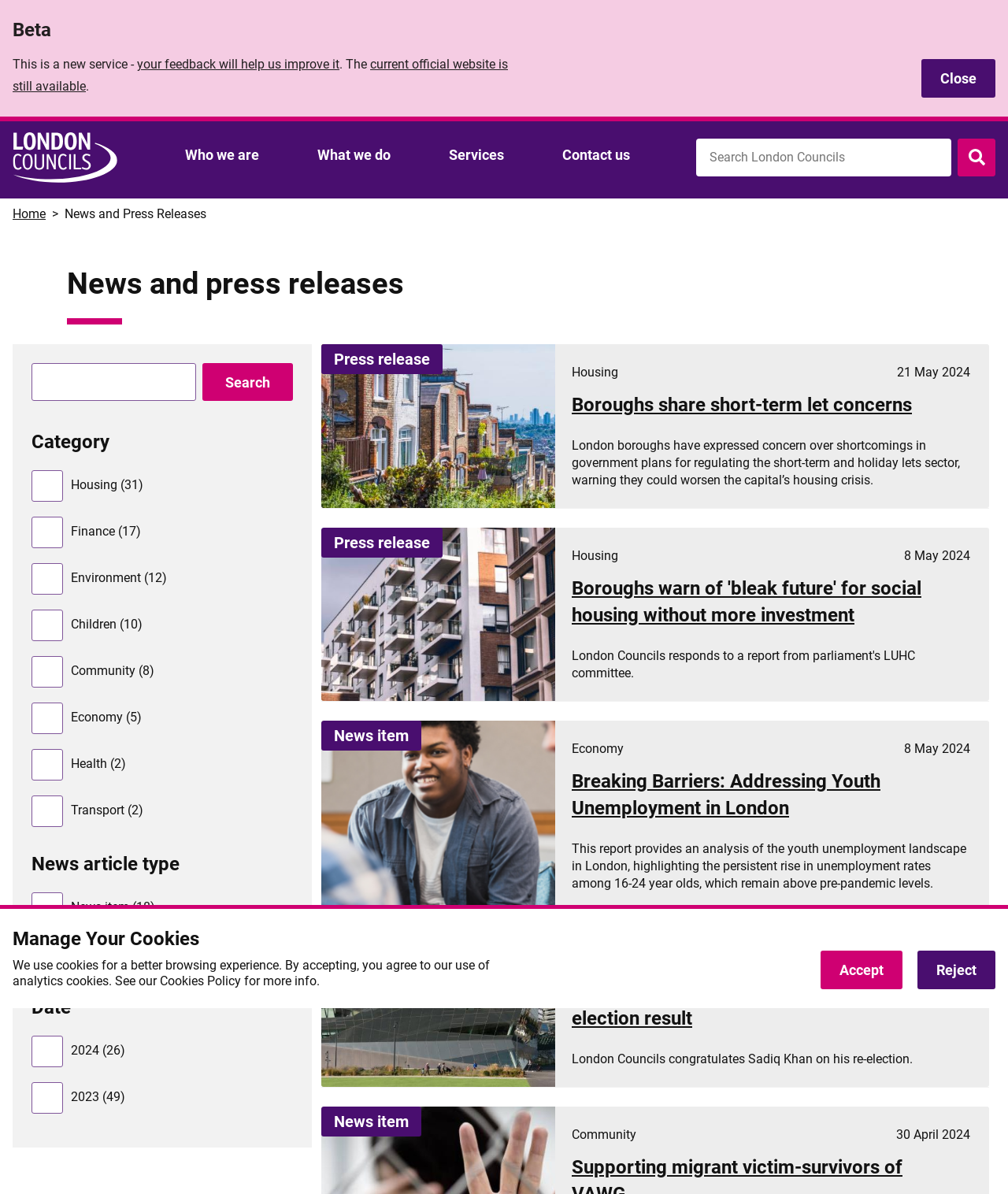What is the name of the council?
Please use the image to provide an in-depth answer to the question.

I found the answer by looking at the top-left corner of the webpage, where the logo and name of the council are displayed. The name 'London Councils' is written next to the logo.